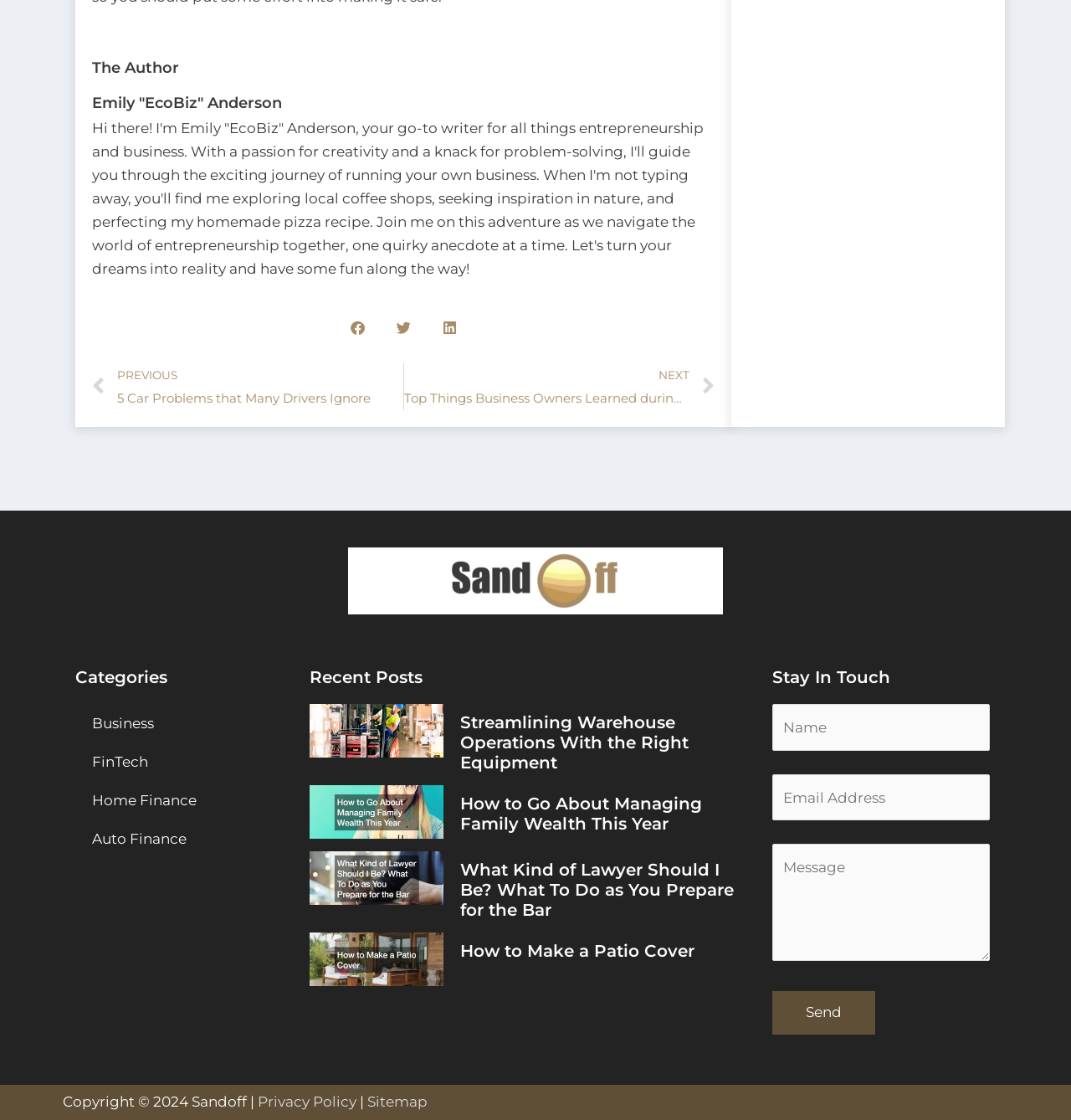Identify the bounding box coordinates of the element to click to follow this instruction: 'Click on the 'Business' category link'. Ensure the coordinates are four float values between 0 and 1, provided as [left, top, right, bottom].

[0.07, 0.629, 0.273, 0.663]